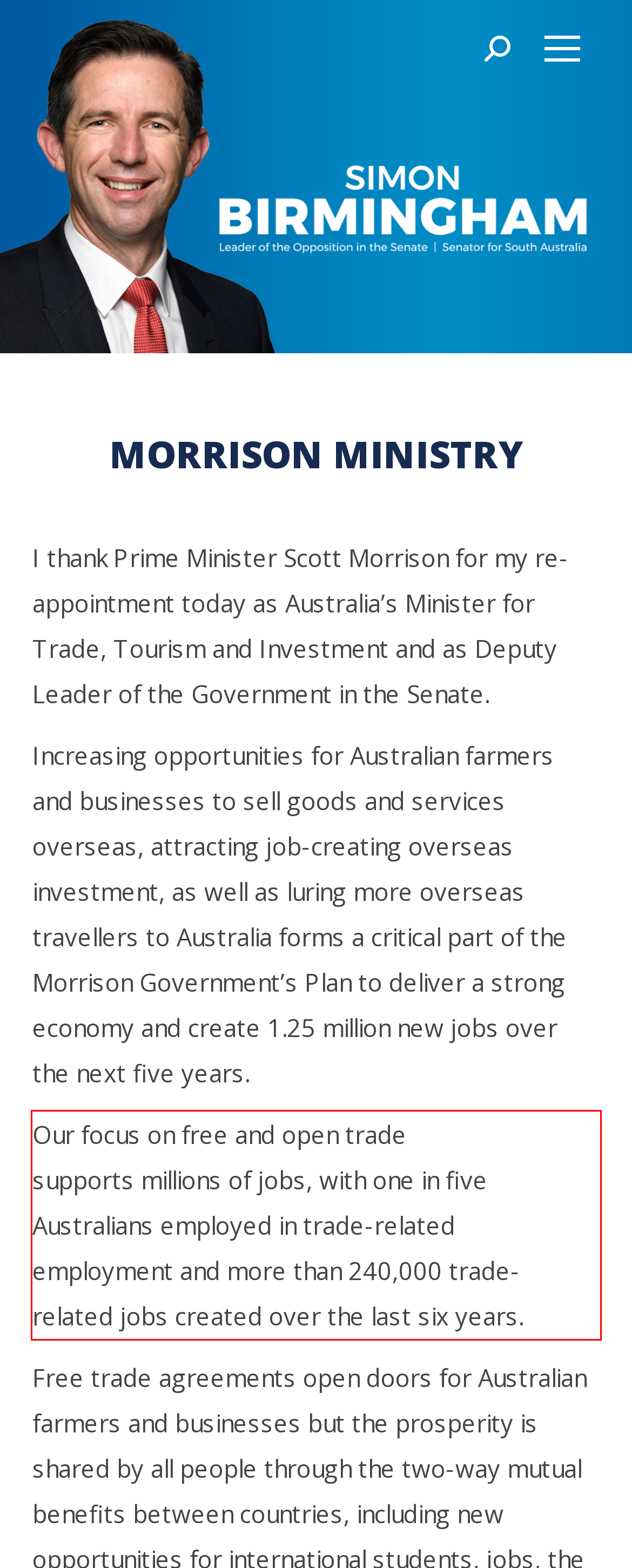You are presented with a screenshot containing a red rectangle. Extract the text found inside this red bounding box.

Our focus on free and open trade supports millions of jobs, with one in five Australians employed in trade-related employment and more than 240,000 trade-related jobs created over the last six years.